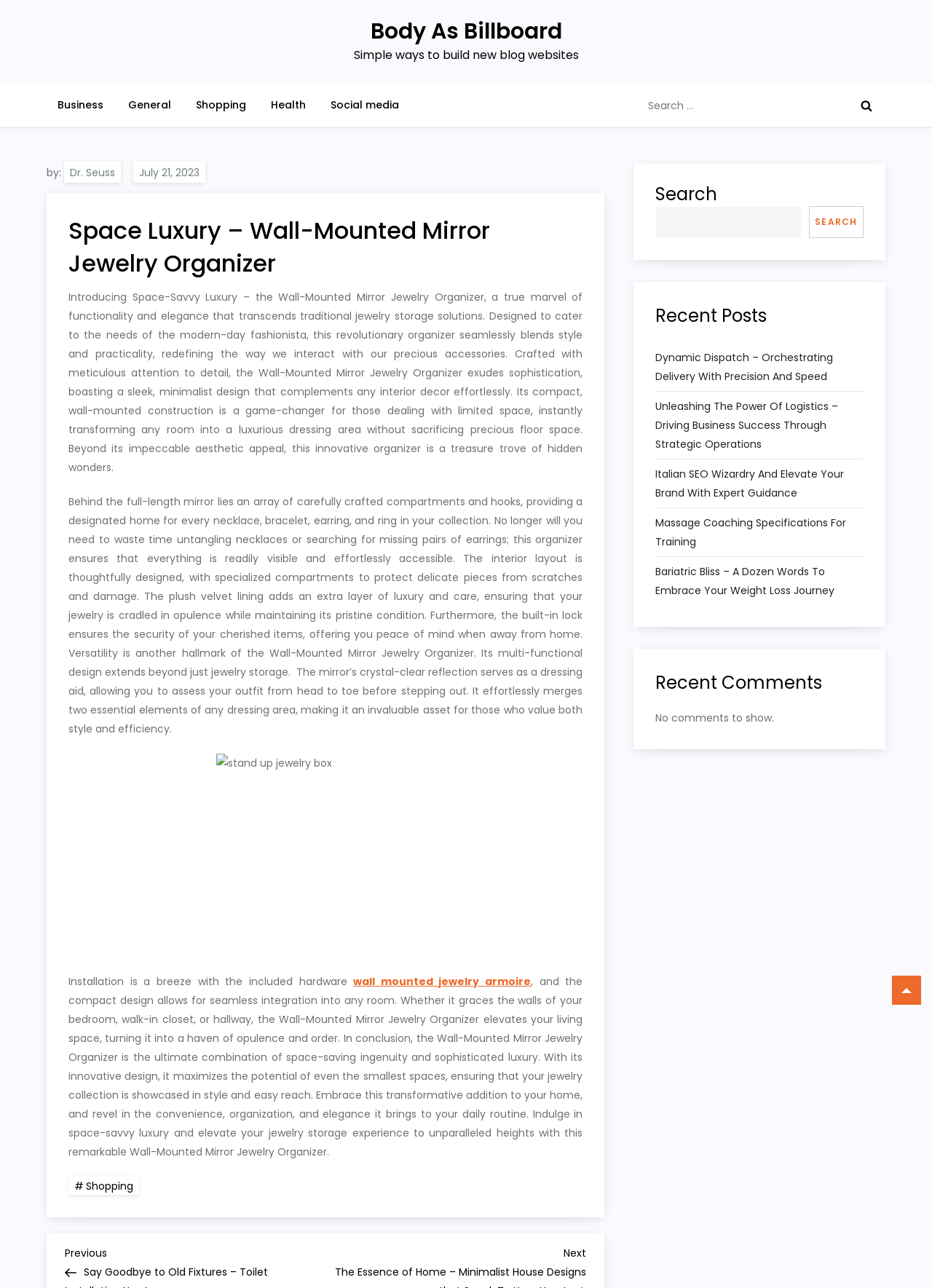Locate the bounding box coordinates of the element to click to perform the following action: 'Click on Business'. The coordinates should be given as four float values between 0 and 1, in the form of [left, top, right, bottom].

[0.05, 0.064, 0.123, 0.098]